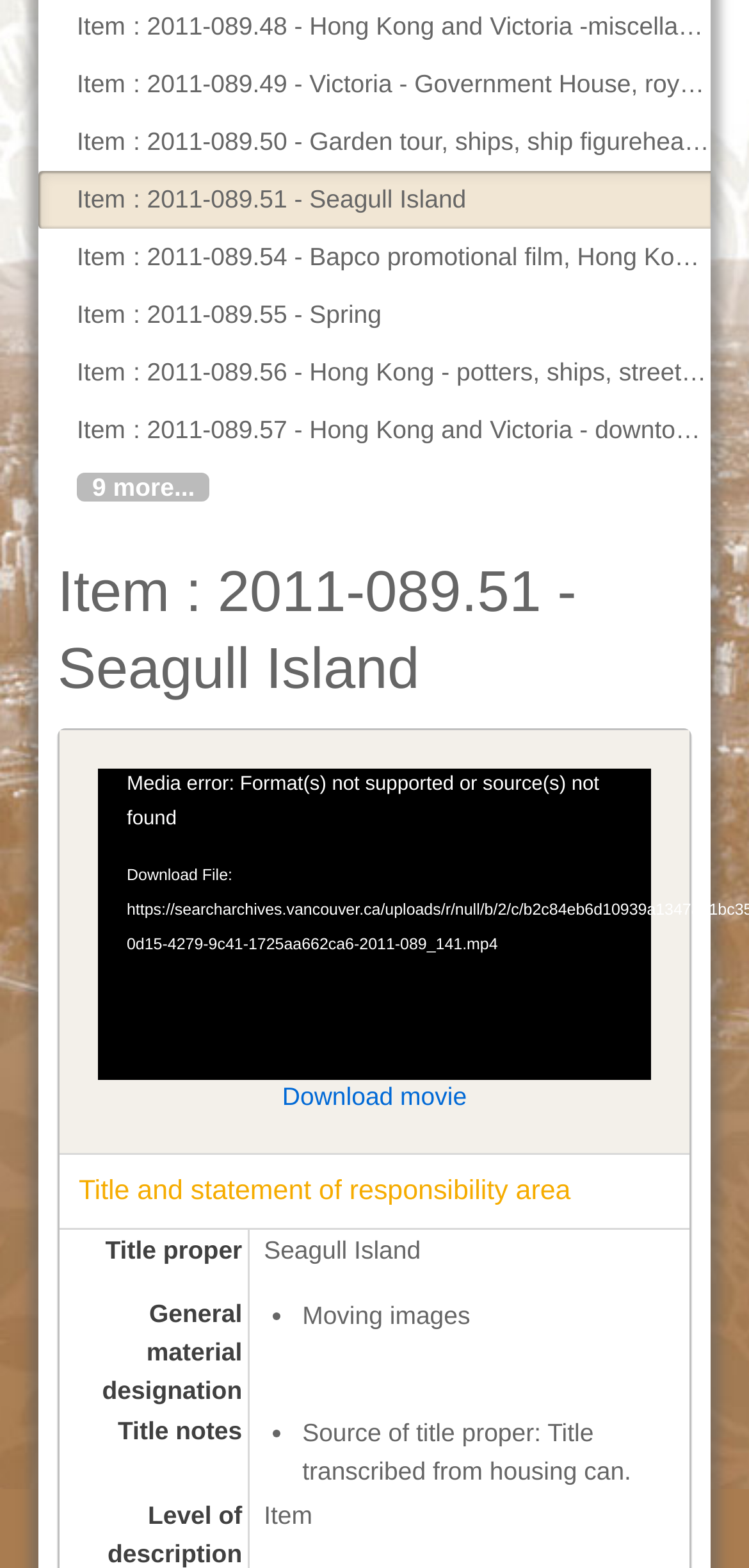Calculate the bounding box coordinates of the UI element given the description: "aria-label="Play" title="Play"".

[0.172, 0.652, 0.223, 0.676]